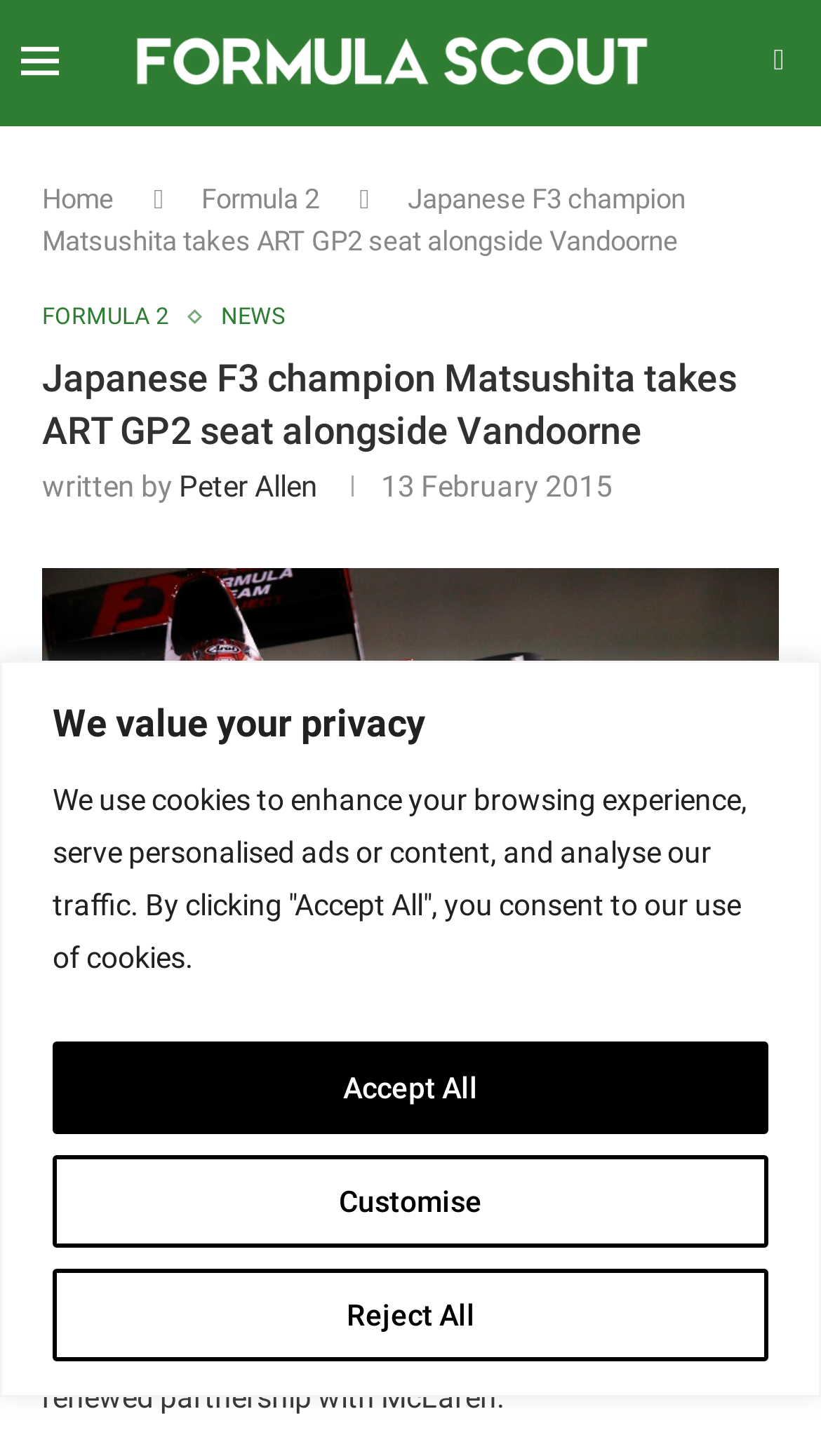Provide a thorough description of the webpage's content and layout.

The webpage is about Japanese F3 champion Nobuharu Matsushita taking an ART GP2 seat alongside Stoffel Vandoorne. At the top of the page, there is a privacy notice with buttons to customize, reject, or accept all cookies. Below this notice, there is a layout table with an image and links to "Formula Scout" and "Search". 

On the left side of the page, there are links to "Home" and "Formula 2". The main article title, "Japanese F3 champion Matsushita takes ART GP2 seat alongside Vandoorne", is located below these links. The title is followed by links to "FORMULA 2" and "NEWS". 

The article content starts with the text "written by Peter Allen" and a timestamp "13 February 2015". The main text describes Nobuharu Matsushita driving the second ART Grand Prix GP2 car alongside Stoffel Vandoorne this season. There is an image of Nobuharu Matsushita on the right side of the article, with a caption "Photo: Glenn Dunbar/GP2 Series Media Service". The article continues below the image, explaining that Matsushita is backed by Honda, who partnered with ART's GP2 squad last year as part of their renewed partnership with McLaren.